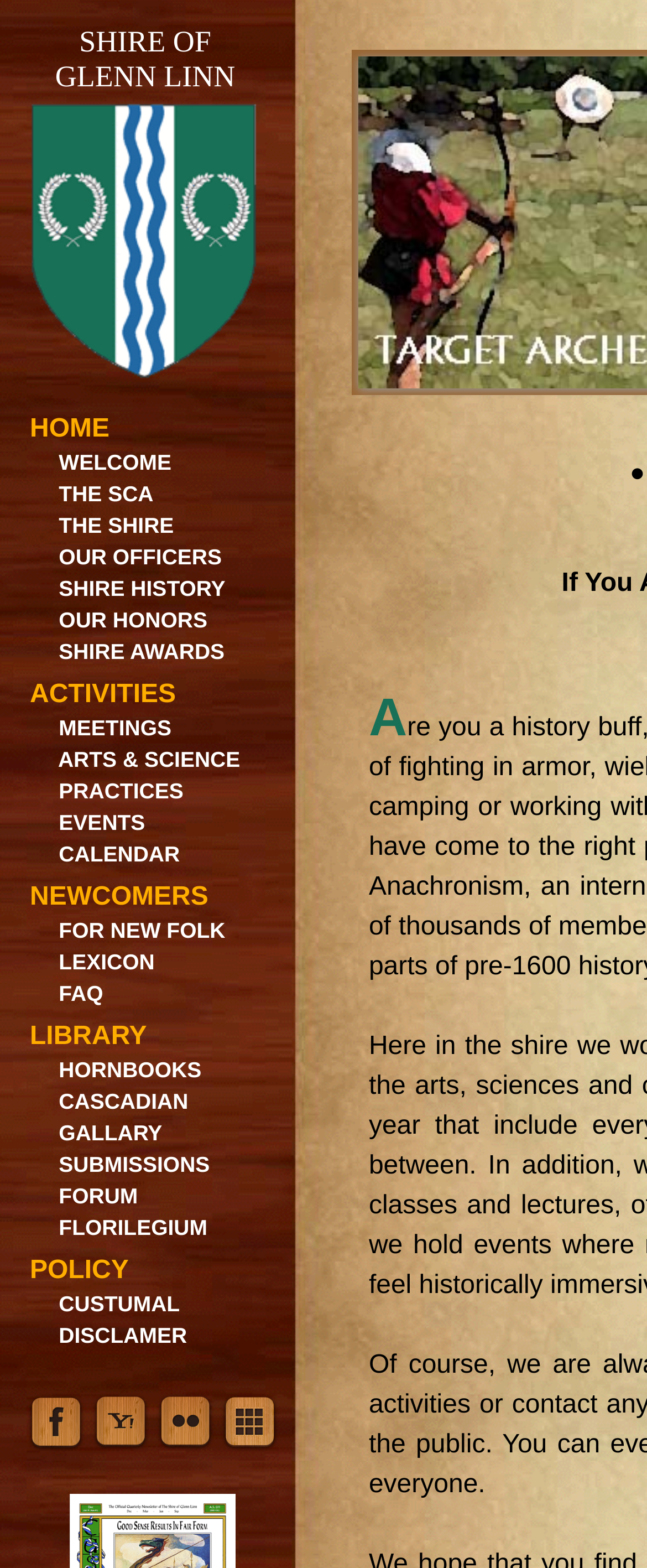Can you specify the bounding box coordinates of the area that needs to be clicked to fulfill the following instruction: "Browse GALLARY"?

[0.054, 0.713, 0.259, 0.731]